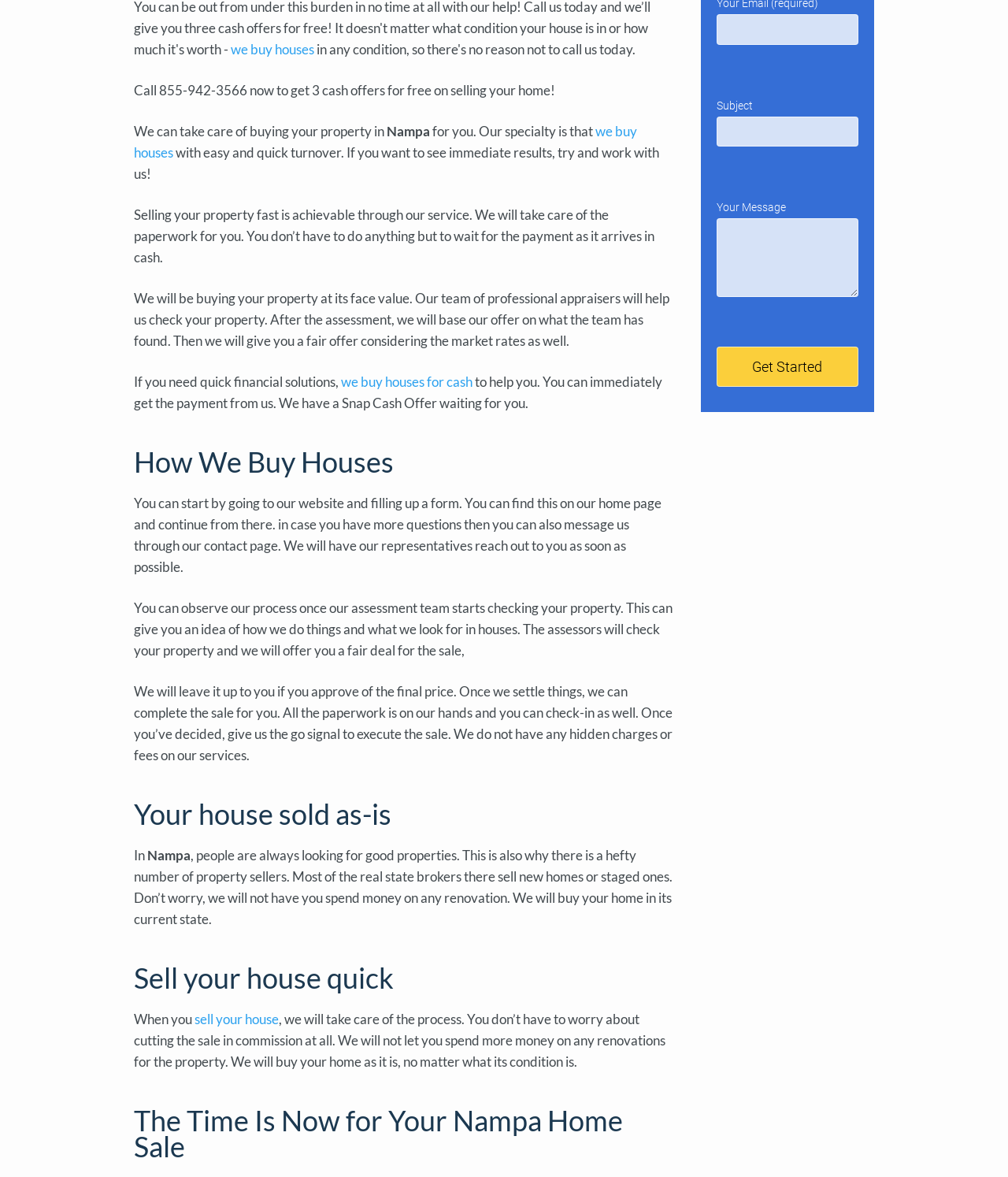Using the description: "name="your-email"", identify the bounding box of the corresponding UI element in the screenshot.

[0.711, 0.012, 0.852, 0.038]